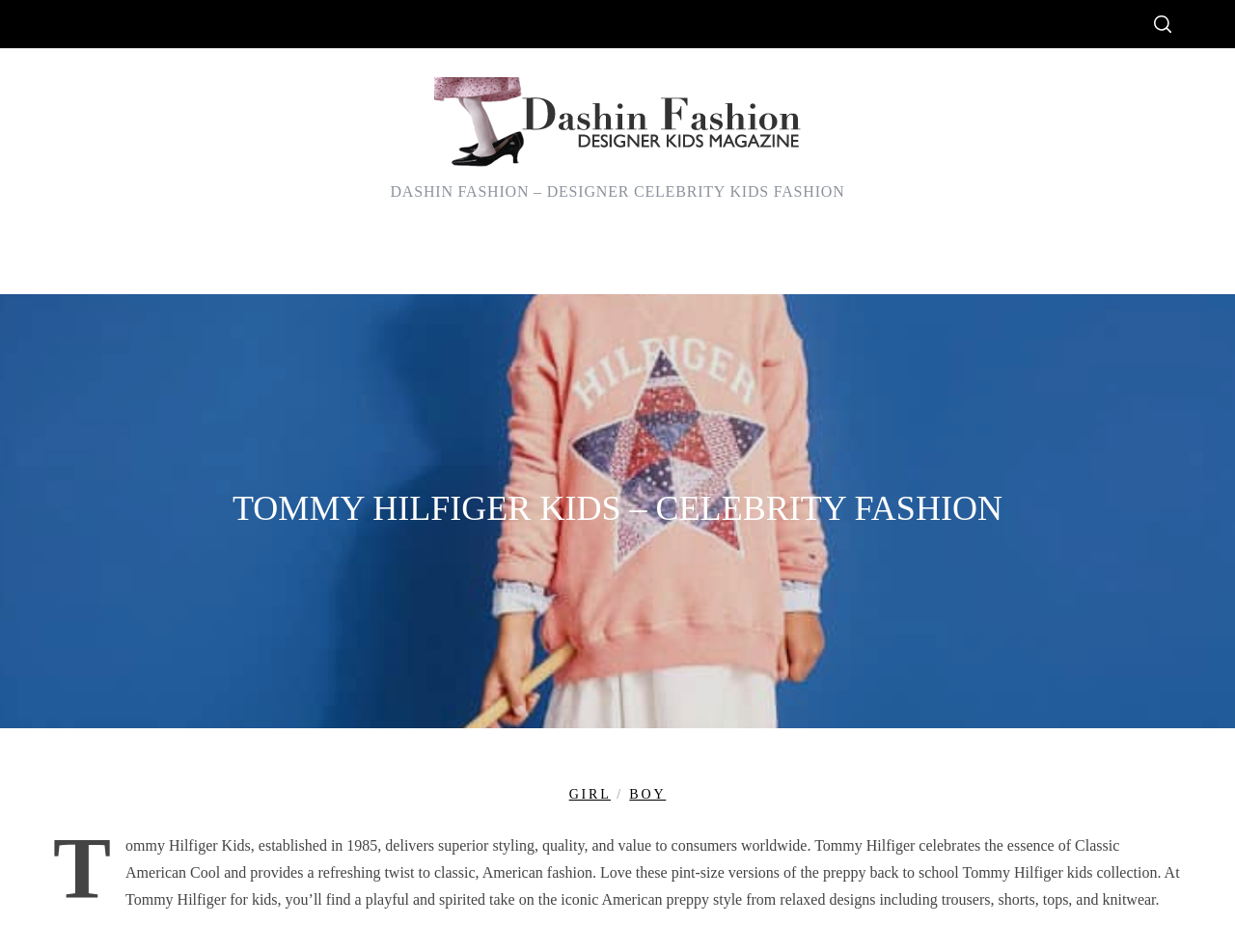What are the two categories of kids' clothing available?
Using the image as a reference, answer the question in detail.

The two categories of kids' clothing available can be determined by looking at the links 'GIRL' and 'BOY' which are placed side by side, indicating that they are two separate categories of kids' clothing.